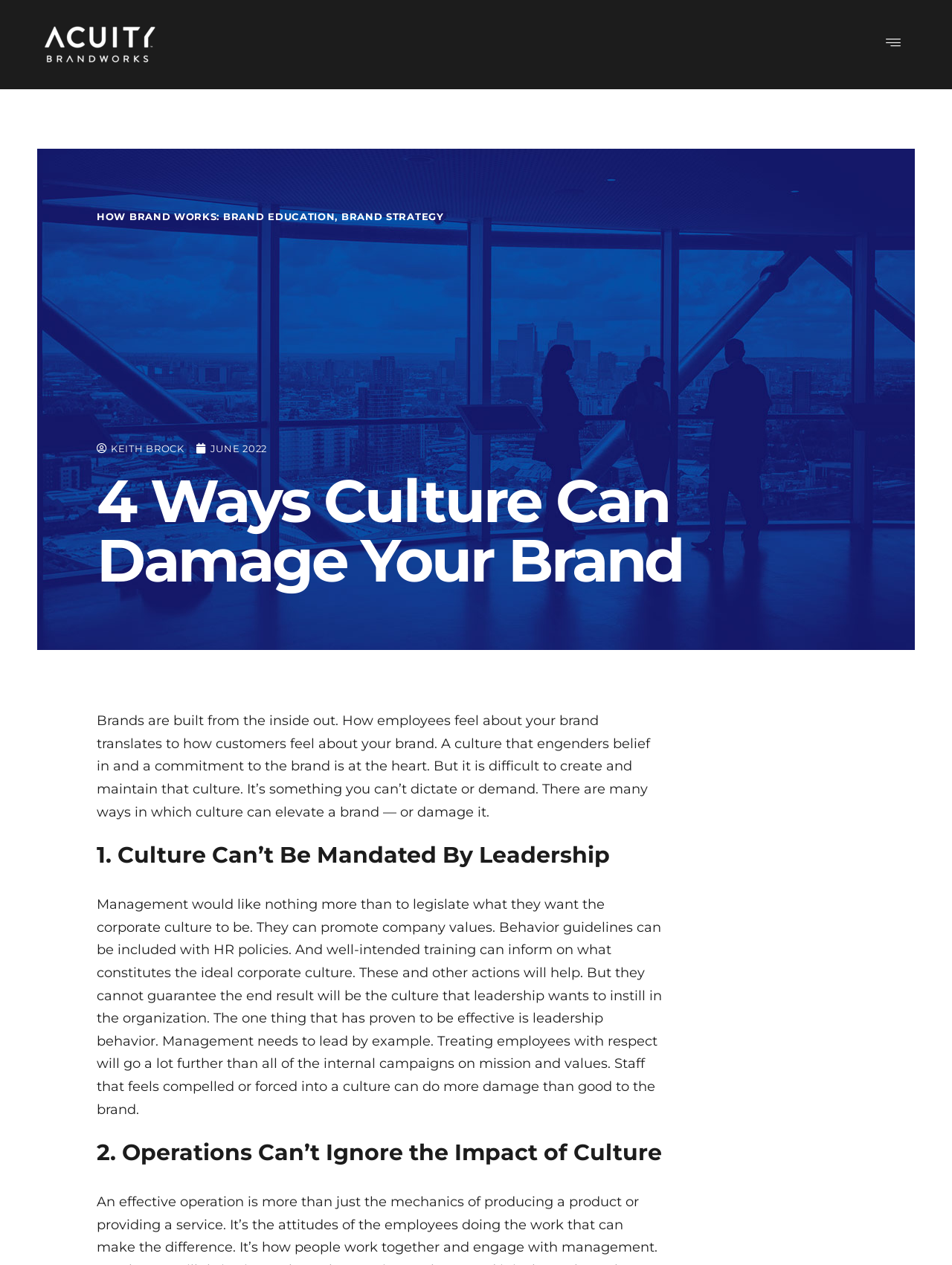Describe every aspect of the webpage comprehensively.

The webpage is about the importance of corporate culture and its impact on a brand. At the top left, there is a link to skip to the content, and next to it, the Acuity Brandworks logo is displayed. Below the logo, there is a heading that lists the services offered by Acuity Brandworks, including research, design, management, and education.

On the right side of the page, there is a section that appears to be a navigation menu, with links to brand education and brand strategy. Below this section, there is a link to an author, Keith Brock, and a date, June 2022.

The main content of the page is an article titled "4 Ways Culture Can Damage Your Brand". The article starts with a brief introduction that explains how a company's culture affects its brand. Below the introduction, there are four sections, each with a heading that describes a way in which culture can damage a brand.

The first section explains that culture cannot be mandated by leadership, and that leadership behavior is key to instilling a desired culture. This section includes a link to a related topic, "Treating employees with respect". The second section, which is located below the first one, discusses how operations cannot ignore the impact of culture.

Throughout the page, there are no images other than the Acuity Brandworks logo. The layout is organized, with clear headings and concise text, making it easy to follow and read.